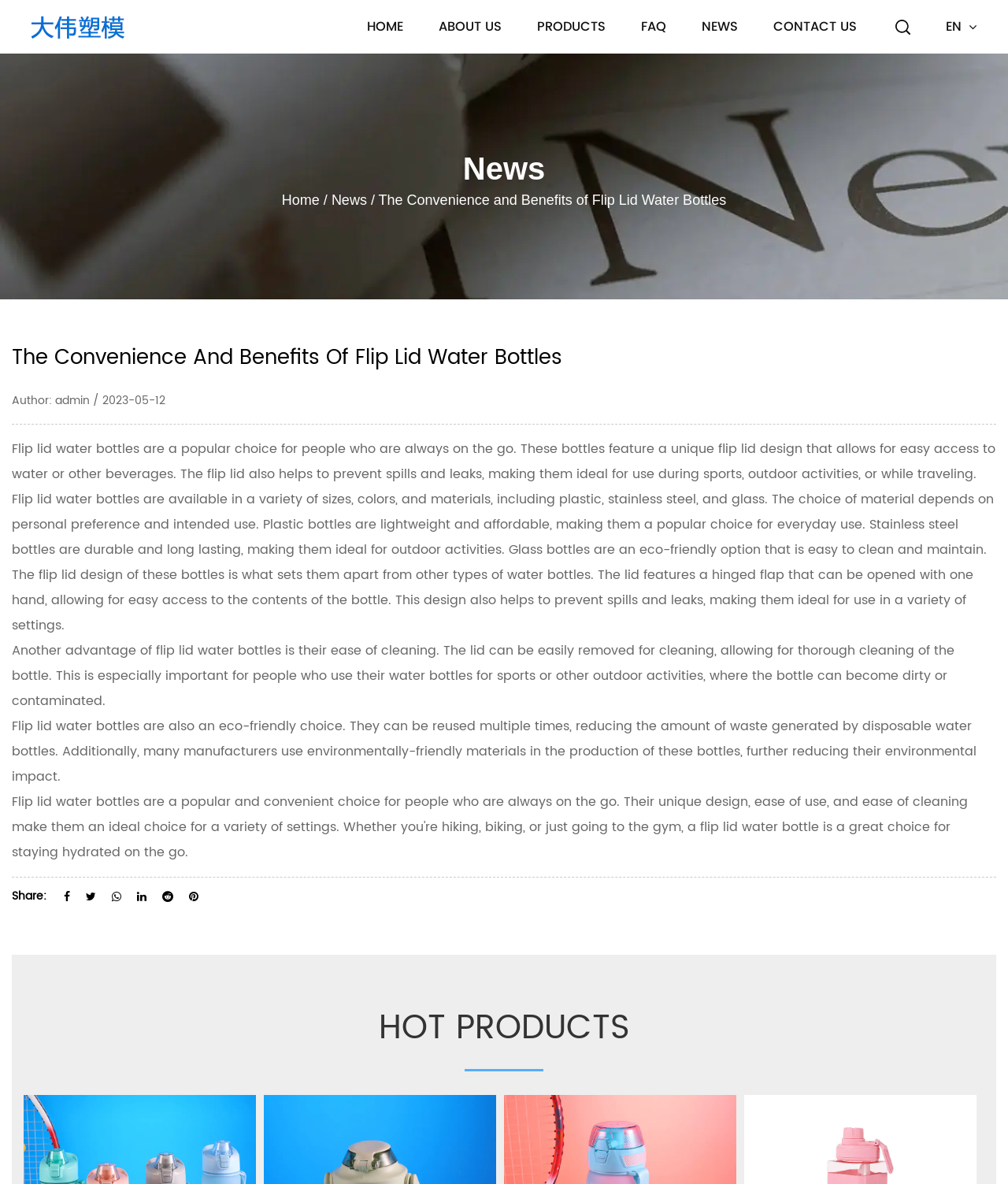Provide a thorough and detailed response to the question by examining the image: 
What is the section below the article about?

The section below the article is titled 'HOT PRODUCTS', which suggests that it may be a showcase of popular or recommended products related to flip lid water bottles.